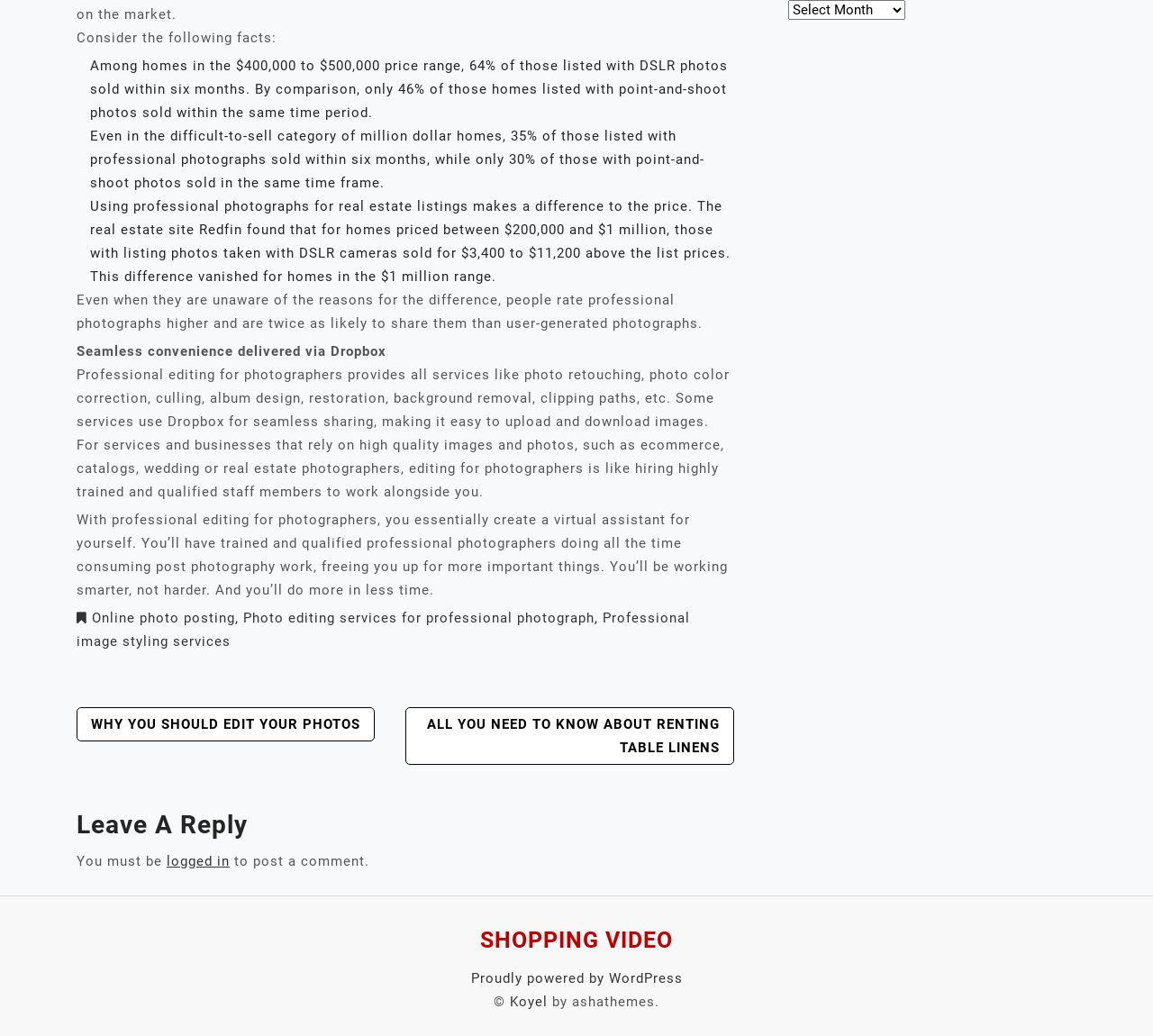Could you find the bounding box coordinates of the clickable area to complete this instruction: "Click on 'Photo editing services for professional photograph'"?

[0.211, 0.589, 0.516, 0.605]